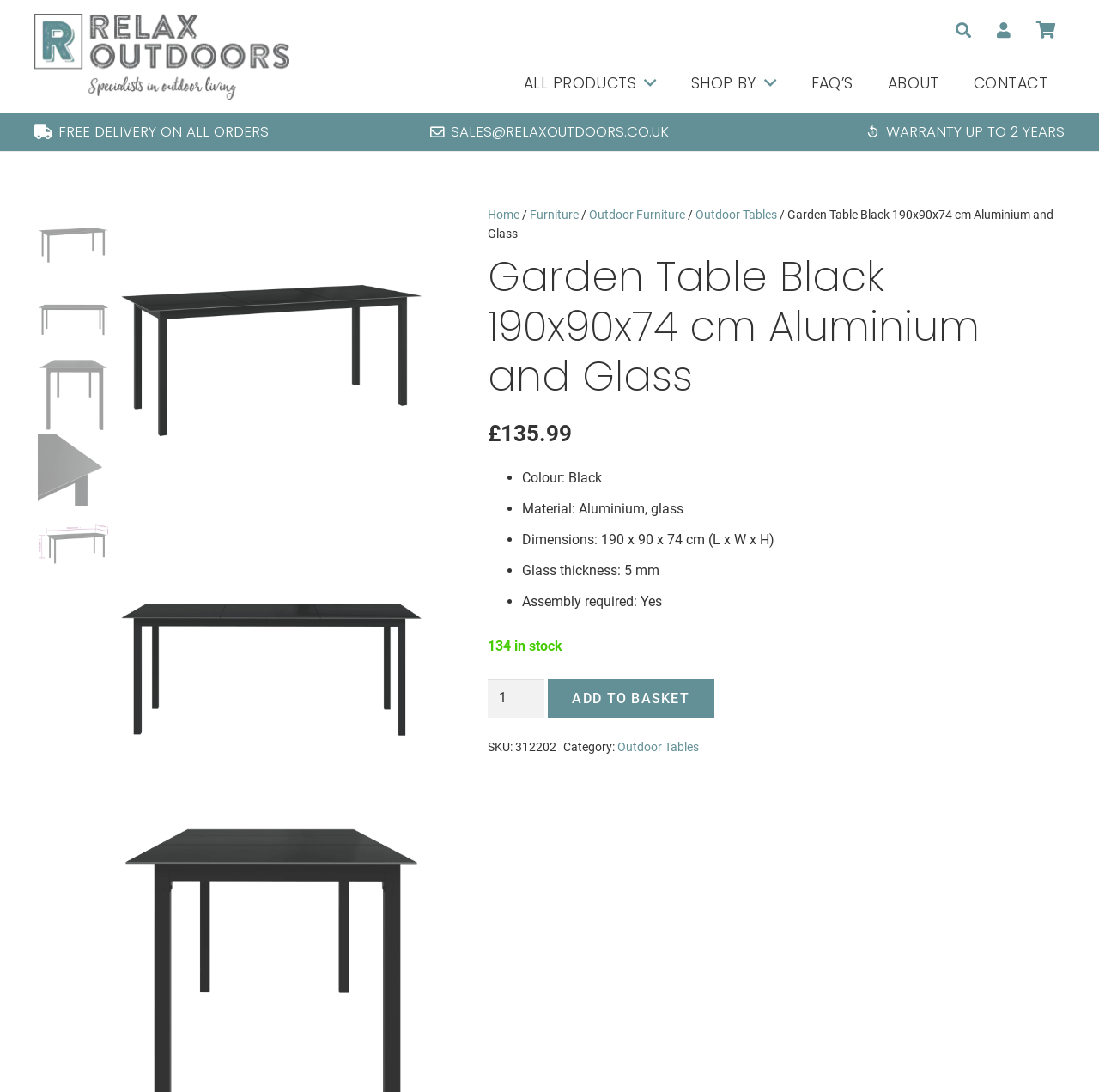Please give a succinct answer using a single word or phrase:
What is the category of the product?

Outdoor Tables